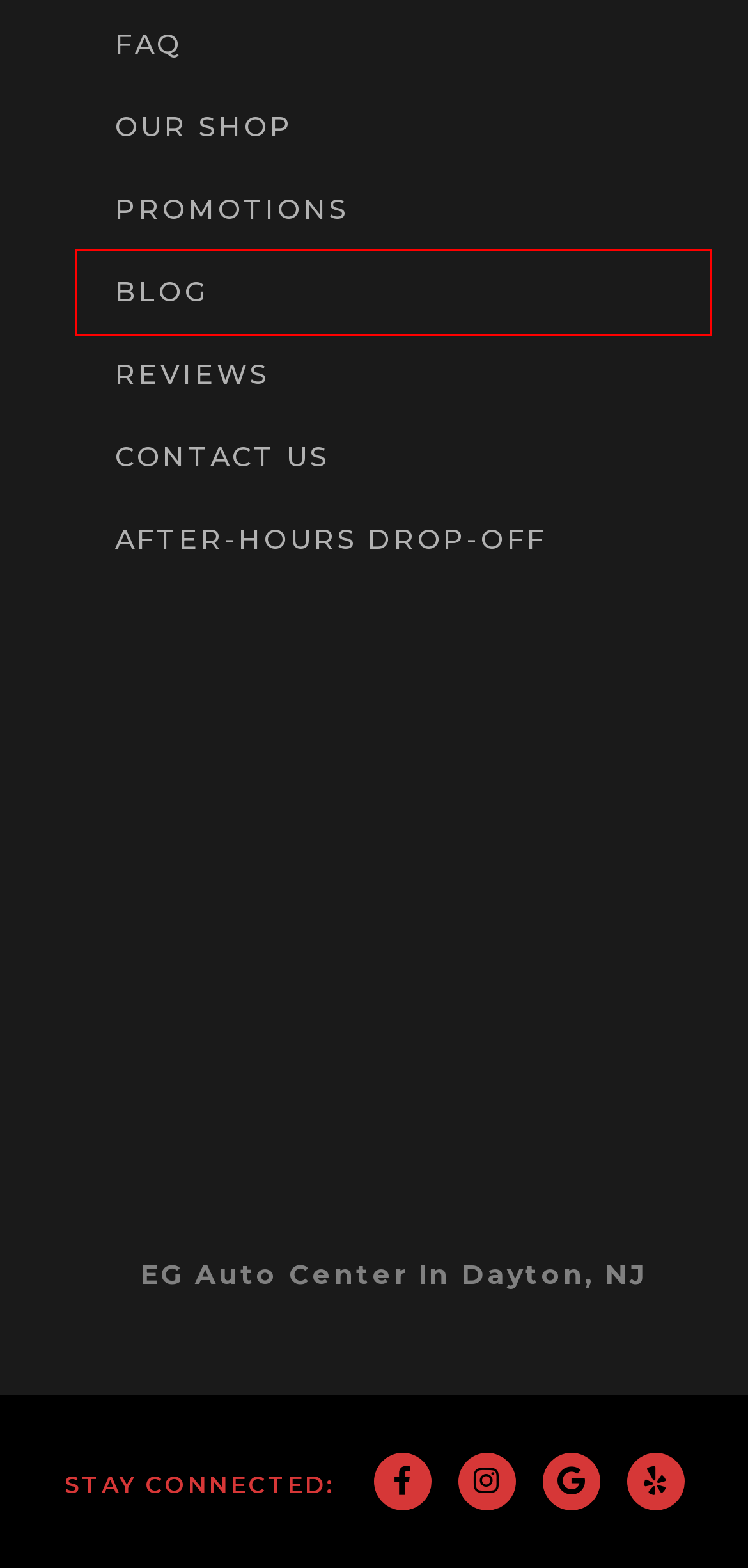You are looking at a webpage screenshot with a red bounding box around an element. Pick the description that best matches the new webpage after interacting with the element in the red bounding box. The possible descriptions are:
A. Reviews - EG Auto Center
B. Fleet Services - EG Auto Center
C. After-Hours Drop-Off - EG Auto Center
D. Blog - EG Auto Center
E. EG Auto Across The Web - EG Auto Center
F. What To Know About a Car Temperature Gauge | Chase
G. Our Shop - EG Auto Center
H. Contact - EG Auto Center

D